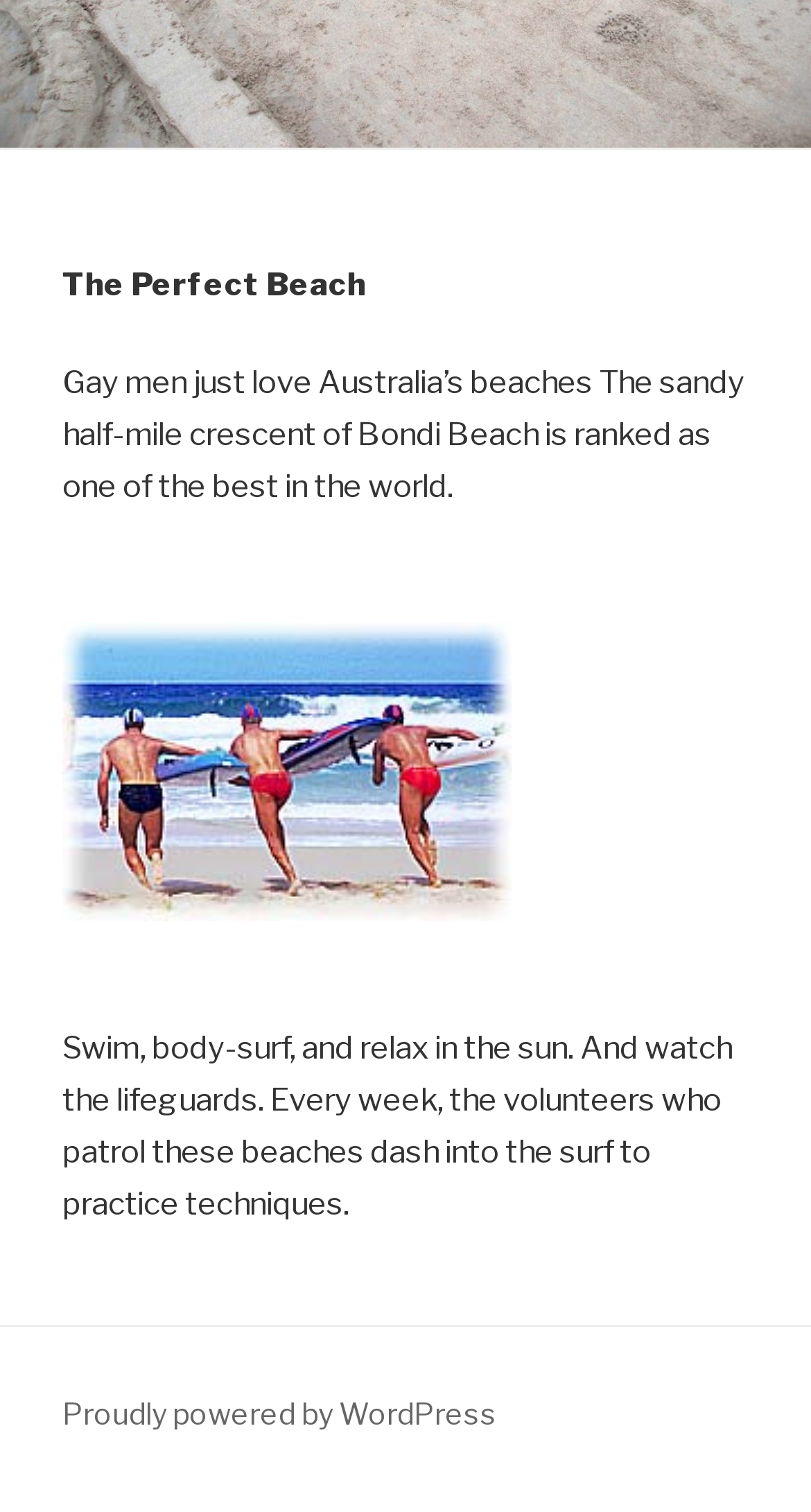From the screenshot, find the bounding box of the UI element matching this description: "Proudly powered by WordPress". Supply the bounding box coordinates in the form [left, top, right, bottom], each a float between 0 and 1.

[0.077, 0.923, 0.613, 0.946]